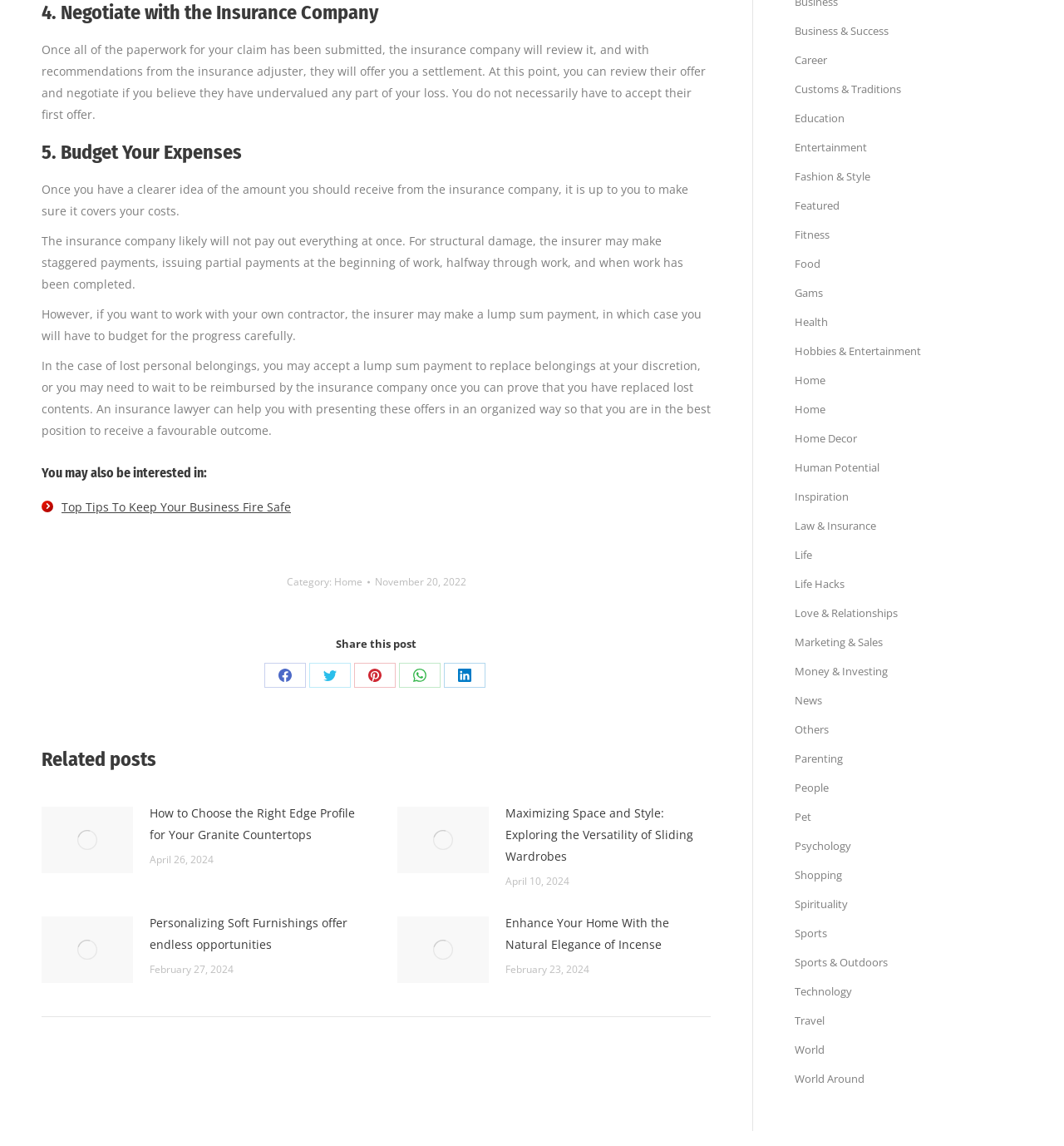For the given element description Shopping, determine the bounding box coordinates of the UI element. The coordinates should follow the format (top-left x, top-left y, bottom-right x, bottom-right y) and be within the range of 0 to 1.

[0.747, 0.757, 0.791, 0.77]